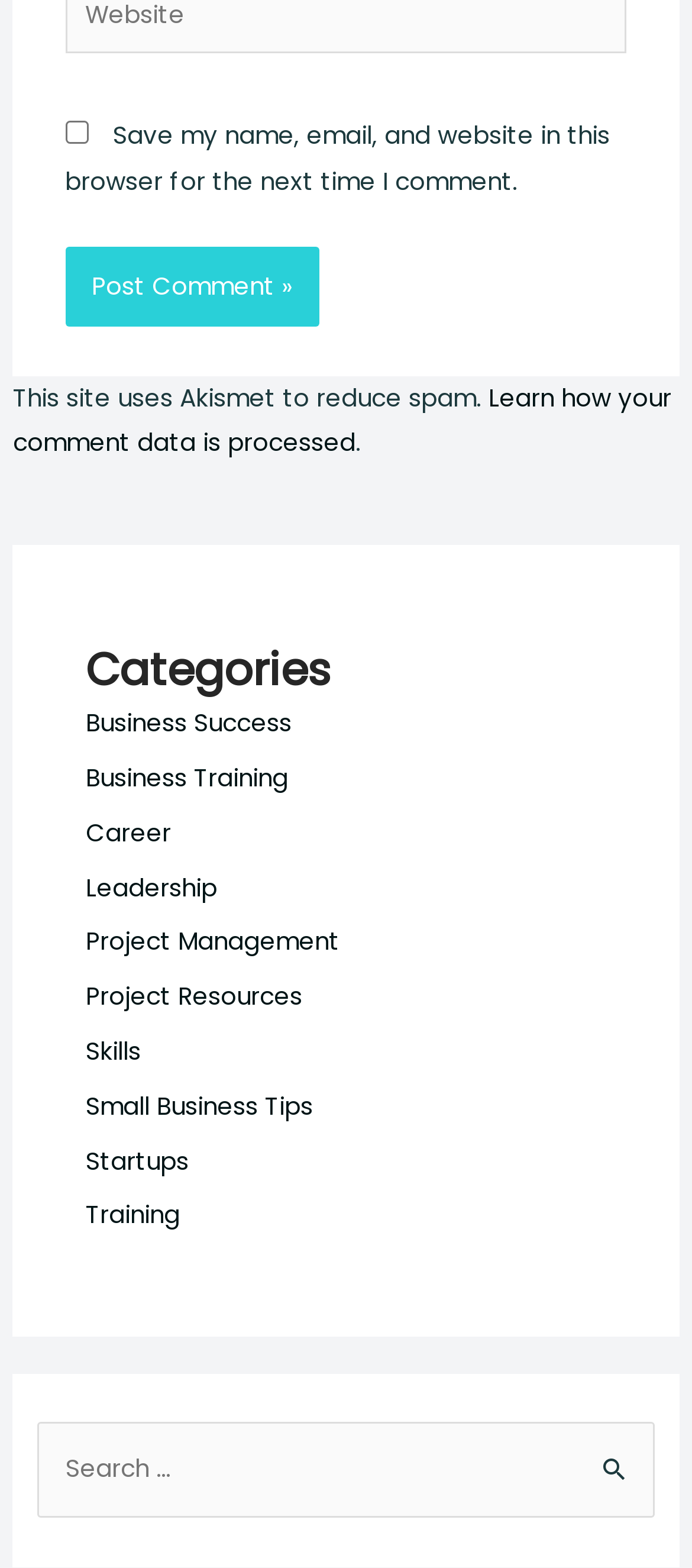Please answer the following question using a single word or phrase: 
What is the function of the button at the bottom right?

Search